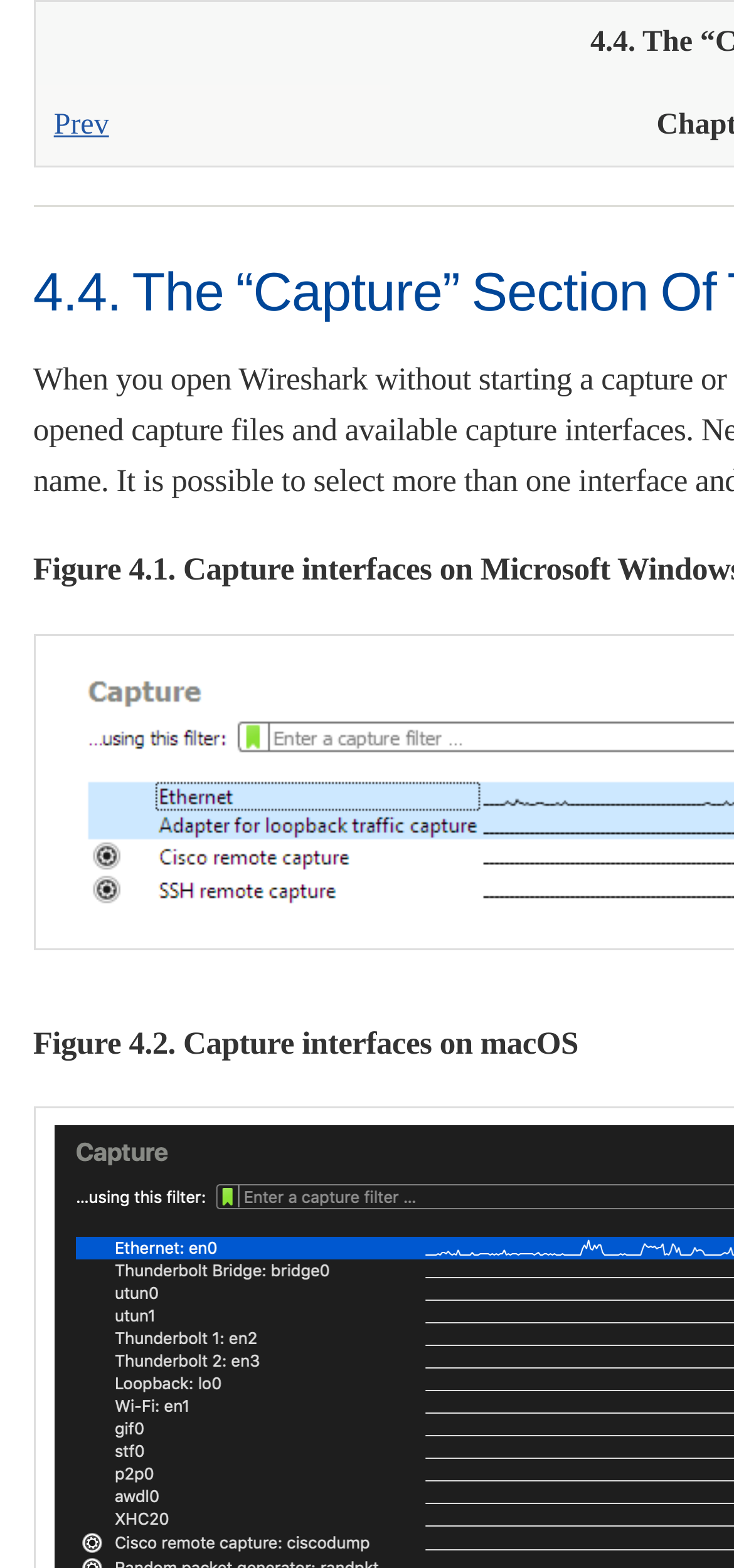Locate the UI element described by Prev and provide its bounding box coordinates. Use the format (top-left x, top-left y, bottom-right x, bottom-right y) with all values as floating point numbers between 0 and 1.

[0.073, 0.069, 0.148, 0.09]